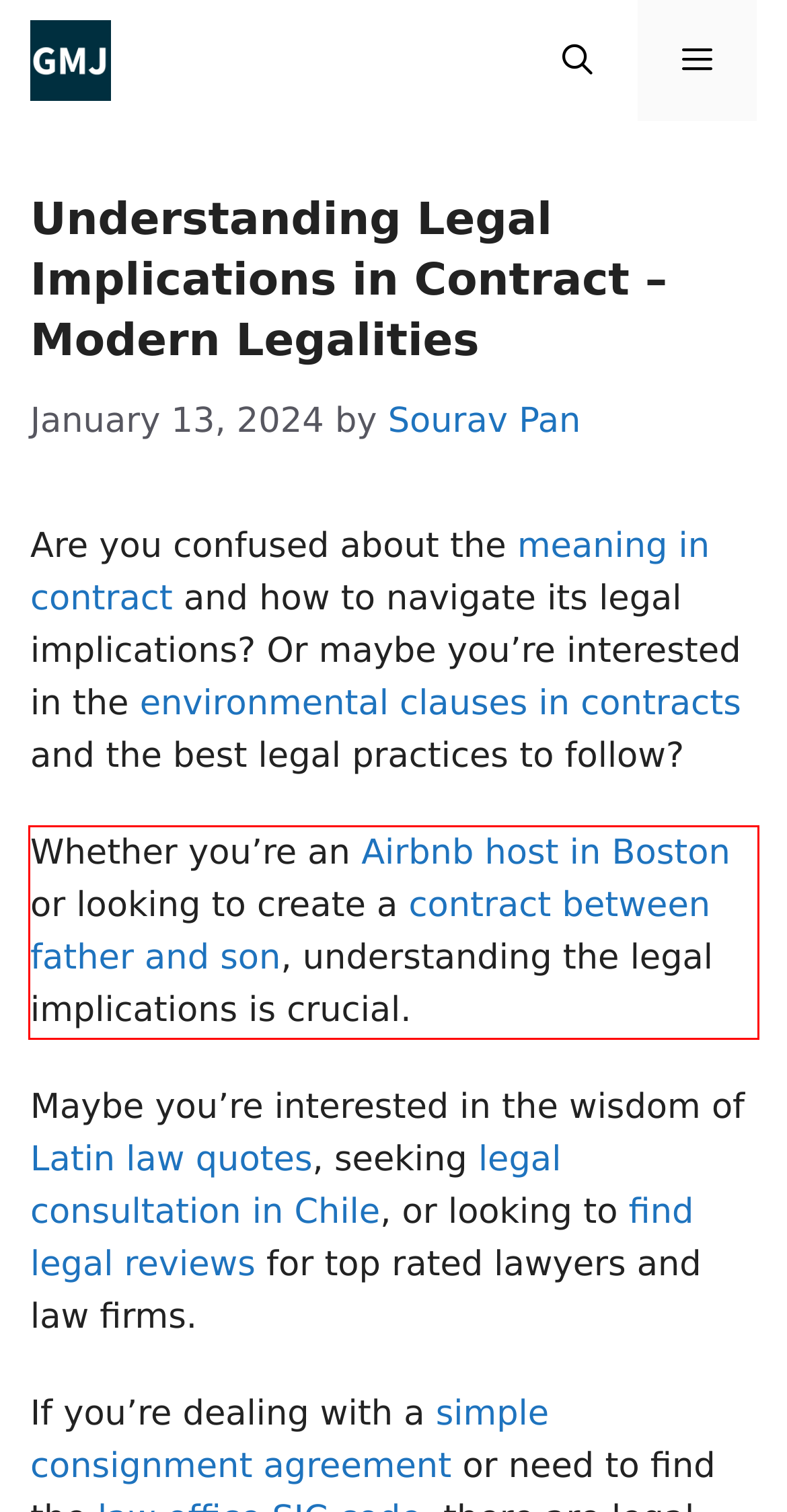Examine the webpage screenshot, find the red bounding box, and extract the text content within this marked area.

Whether you’re an Airbnb host in Boston or looking to create a contract between father and son, understanding the legal implications is crucial.